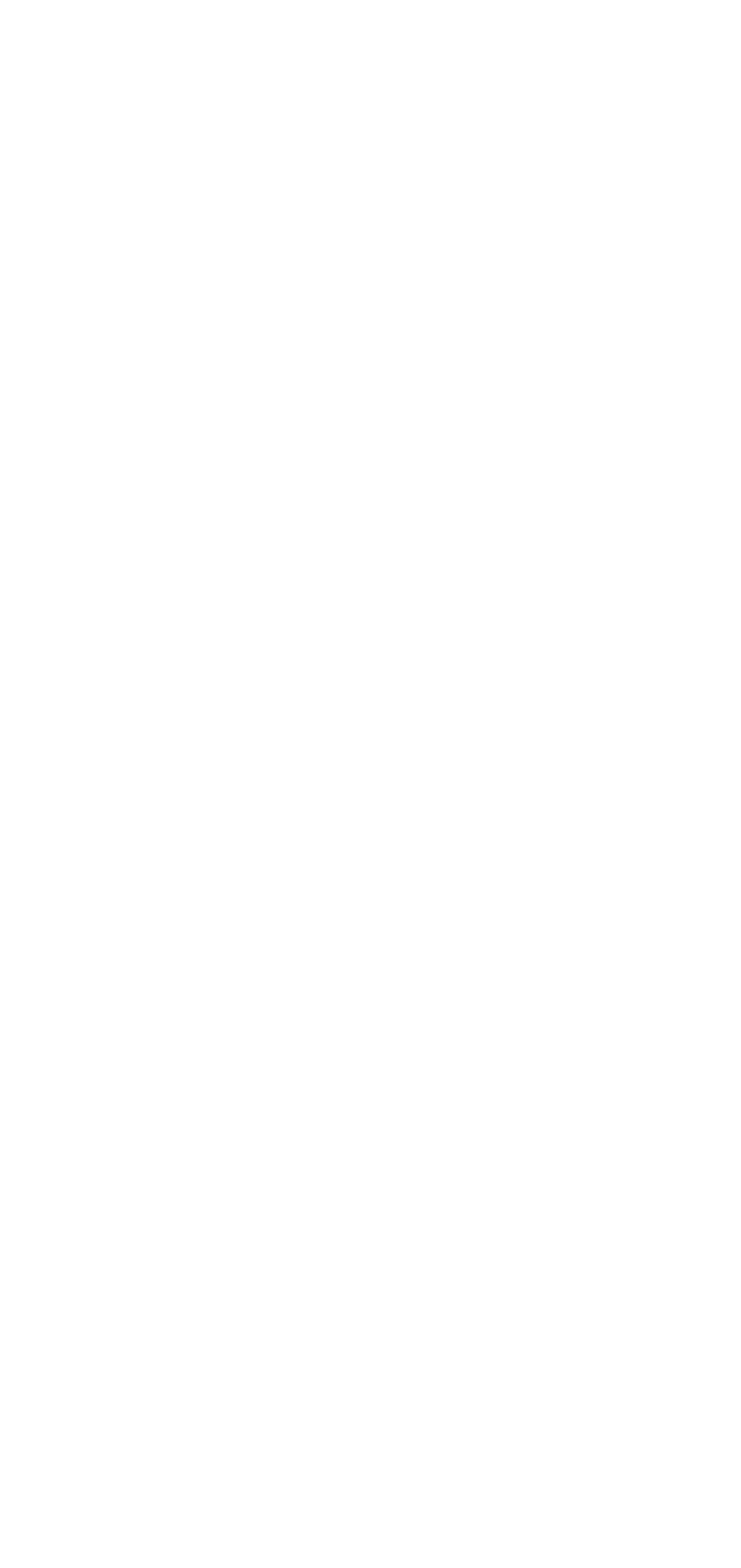Determine the bounding box coordinates of the element's region needed to click to follow the instruction: "Explore What We Do". Provide these coordinates as four float numbers between 0 and 1, formatted as [left, top, right, bottom].

[0.038, 0.511, 0.962, 0.556]